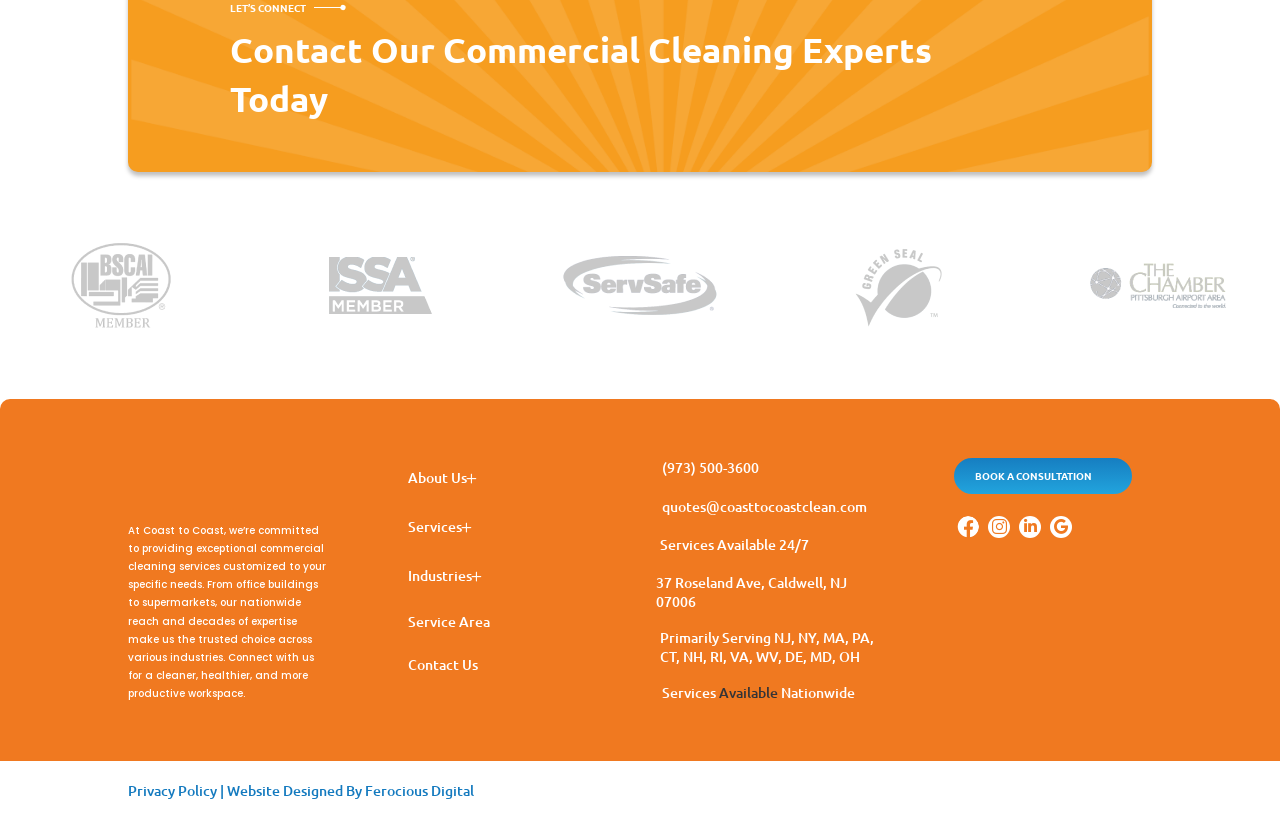Find the coordinates for the bounding box of the element with this description: "Work with Us".

[0.334, 0.661, 0.451, 0.713]